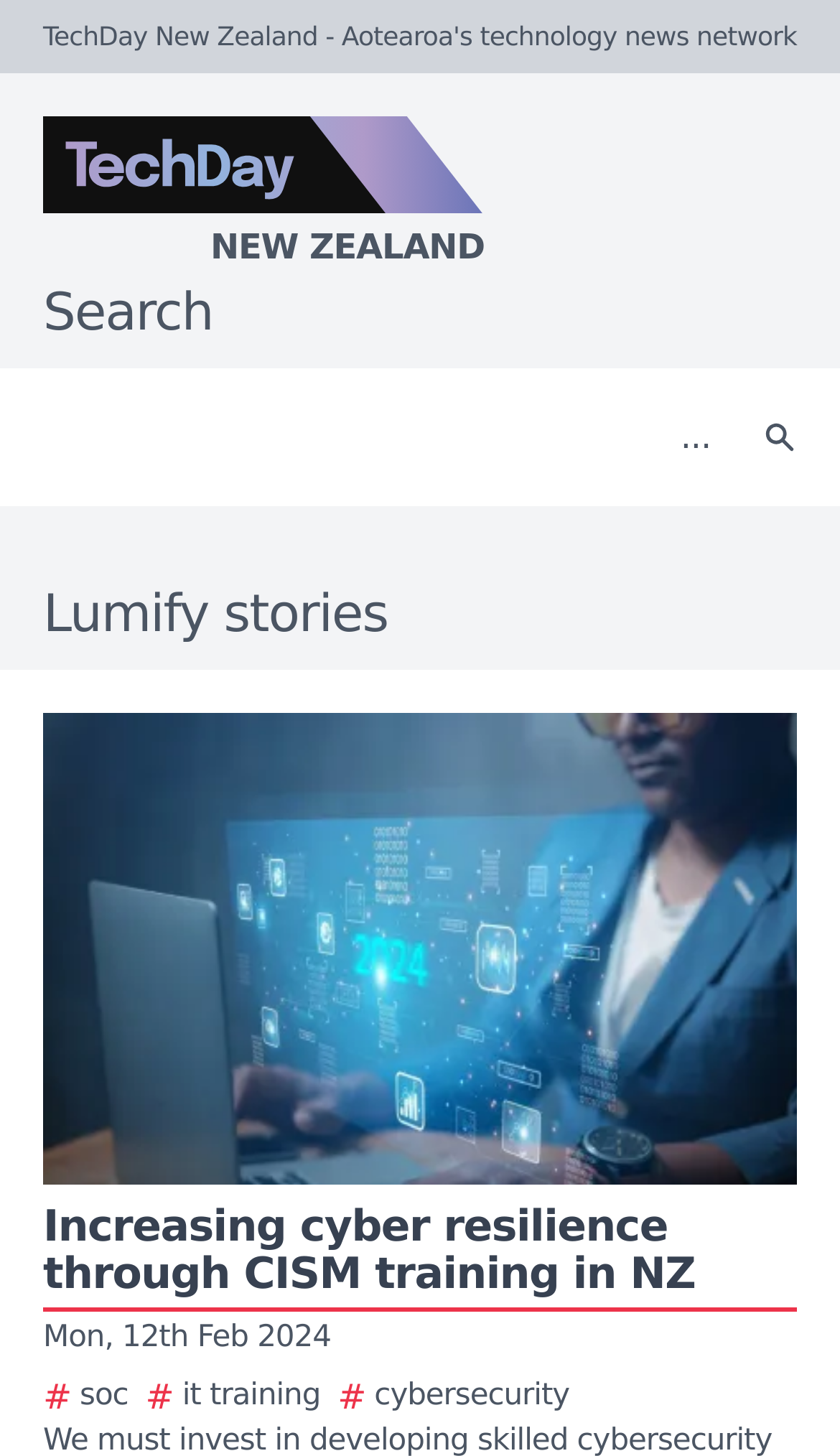What is the purpose of the textbox?
Provide a short answer using one word or a brief phrase based on the image.

Search